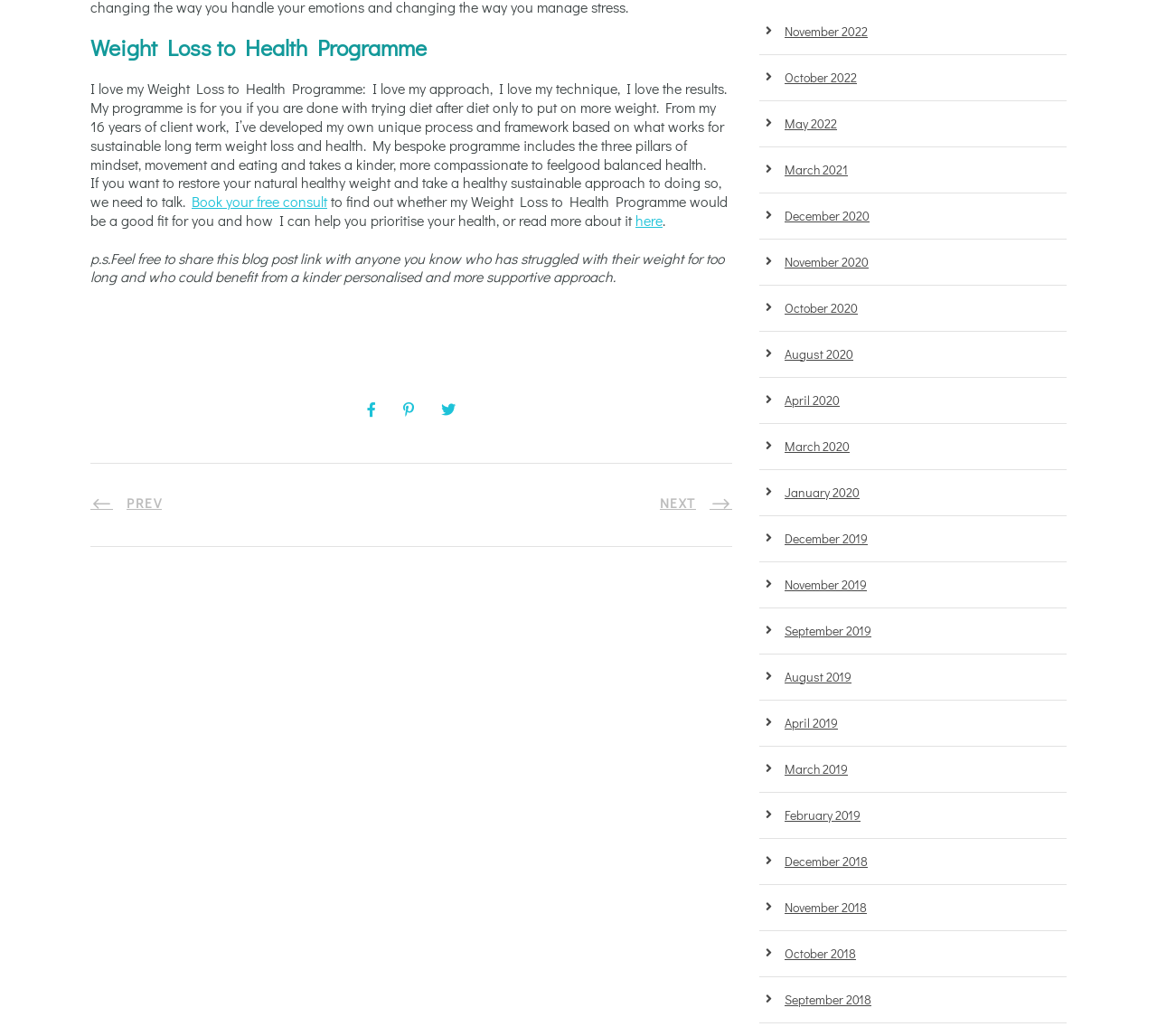Identify the bounding box coordinates for the UI element that matches this description: "Climbandmore special".

None